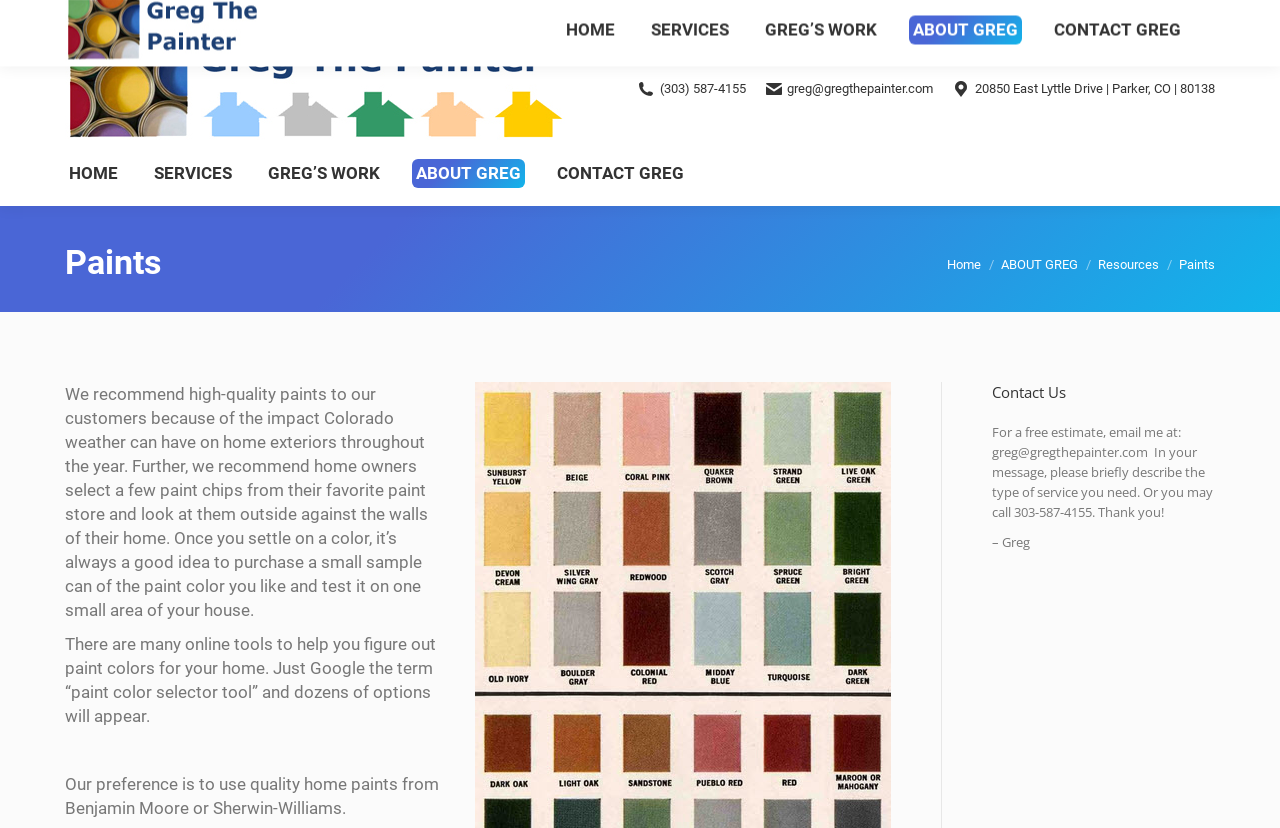What is the email address to contact Greg for a free estimate?
Please give a detailed and elaborate answer to the question based on the image.

I found the email address by looking at the contact information section of the webpage, where it says 'For a free estimate, email me at:' and provides the email address.